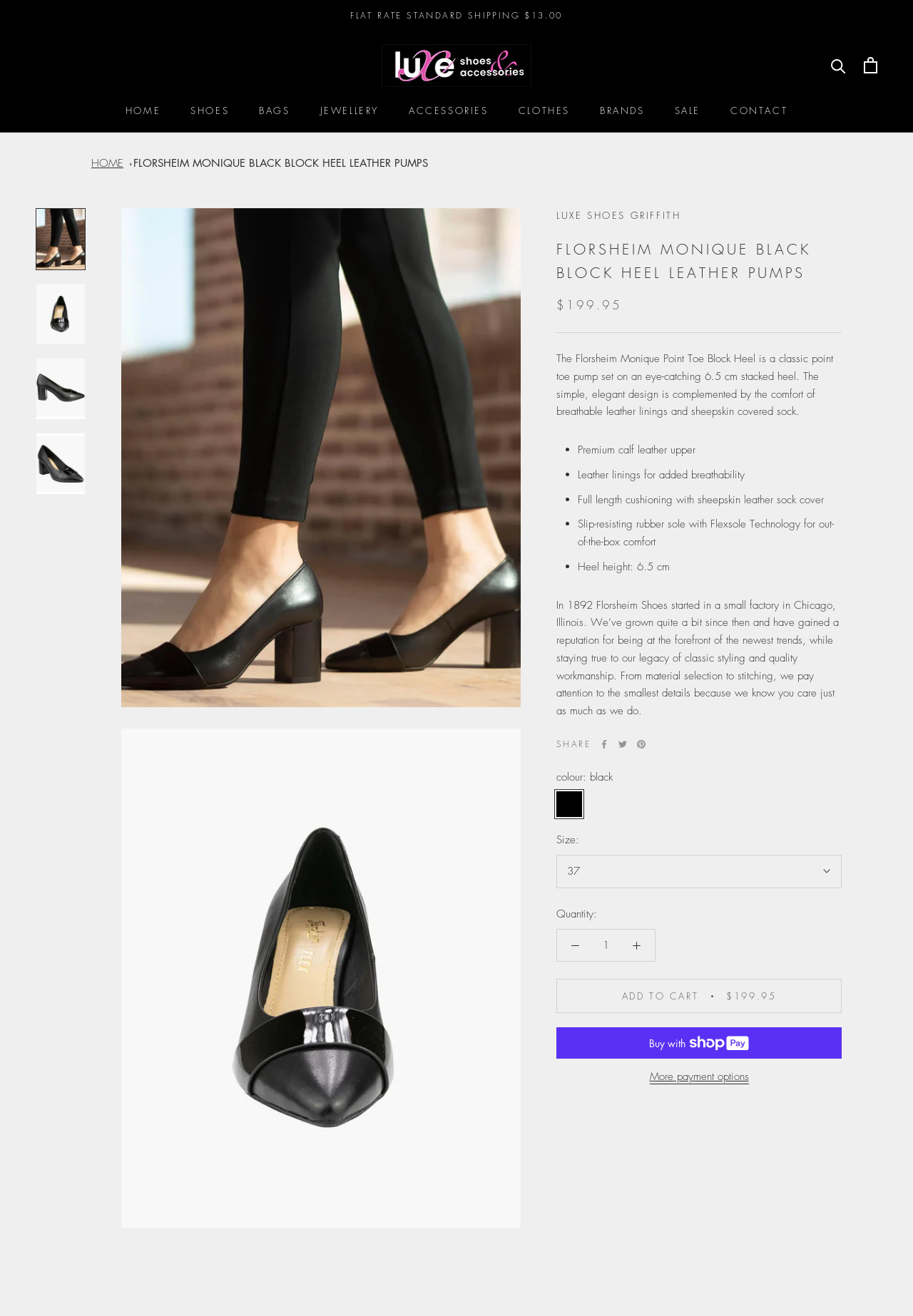Calculate the bounding box coordinates of the UI element given the description: "JewelleryJewellery".

[0.351, 0.079, 0.415, 0.089]